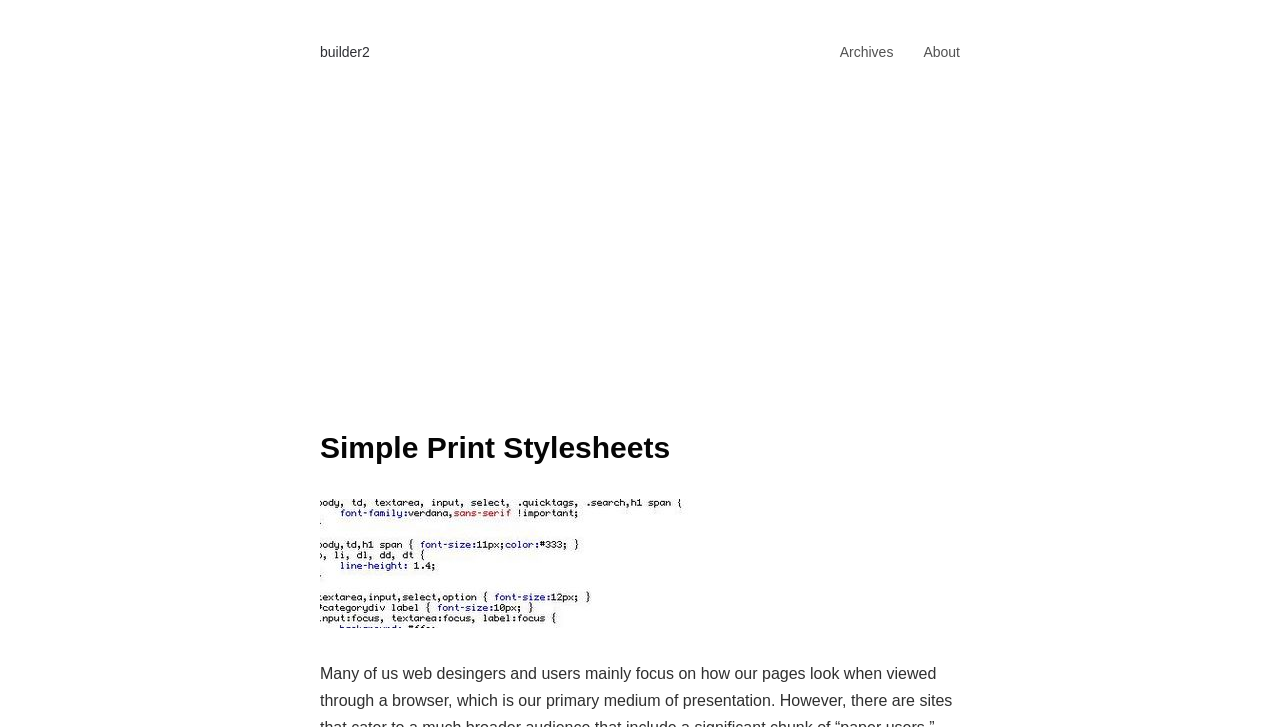Respond to the question below with a single word or phrase: How many links are in the top navigation?

3